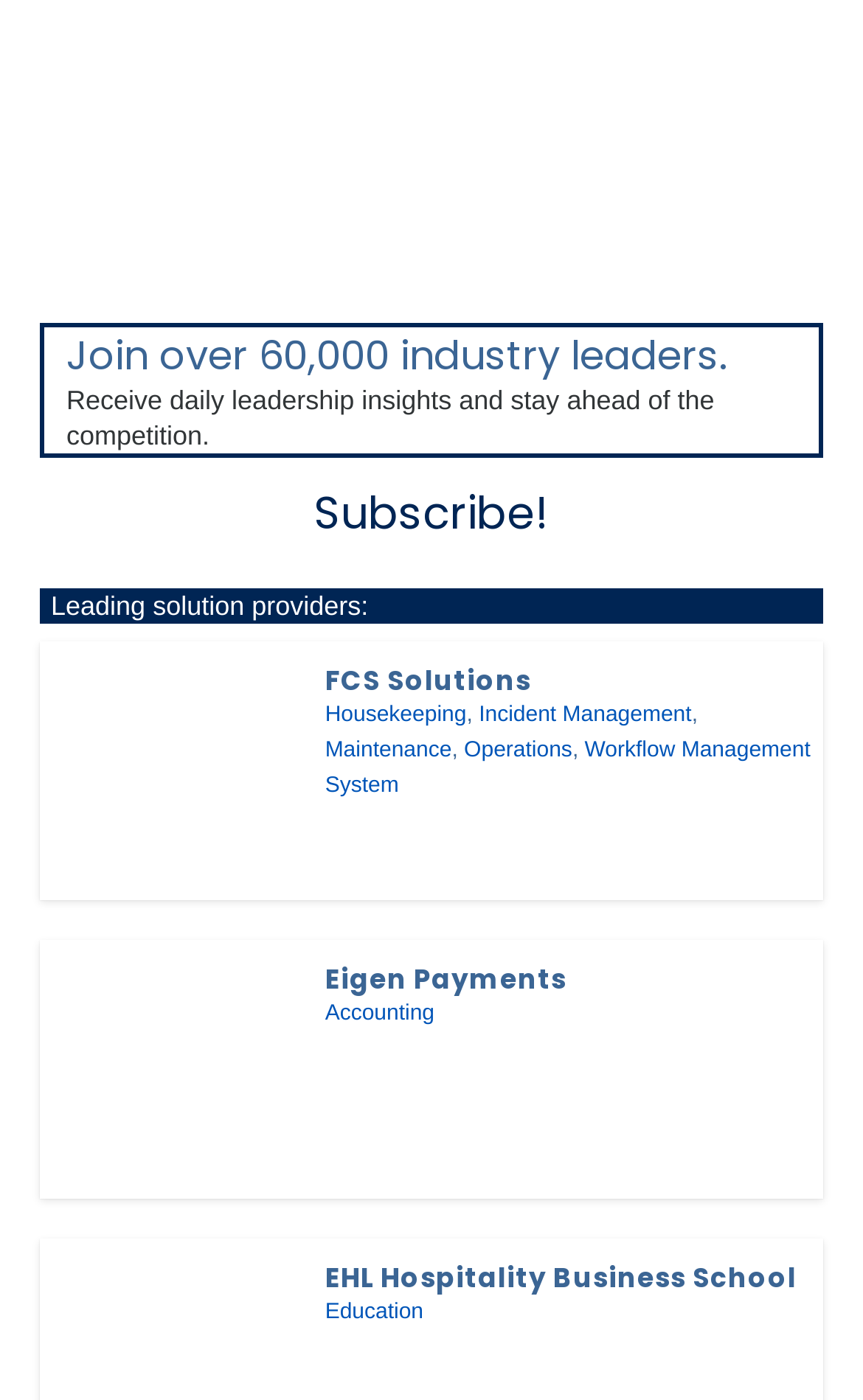Locate the bounding box of the UI element based on this description: "Workflow Management System". Provide four float numbers between 0 and 1 as [left, top, right, bottom].

[0.377, 0.528, 0.939, 0.571]